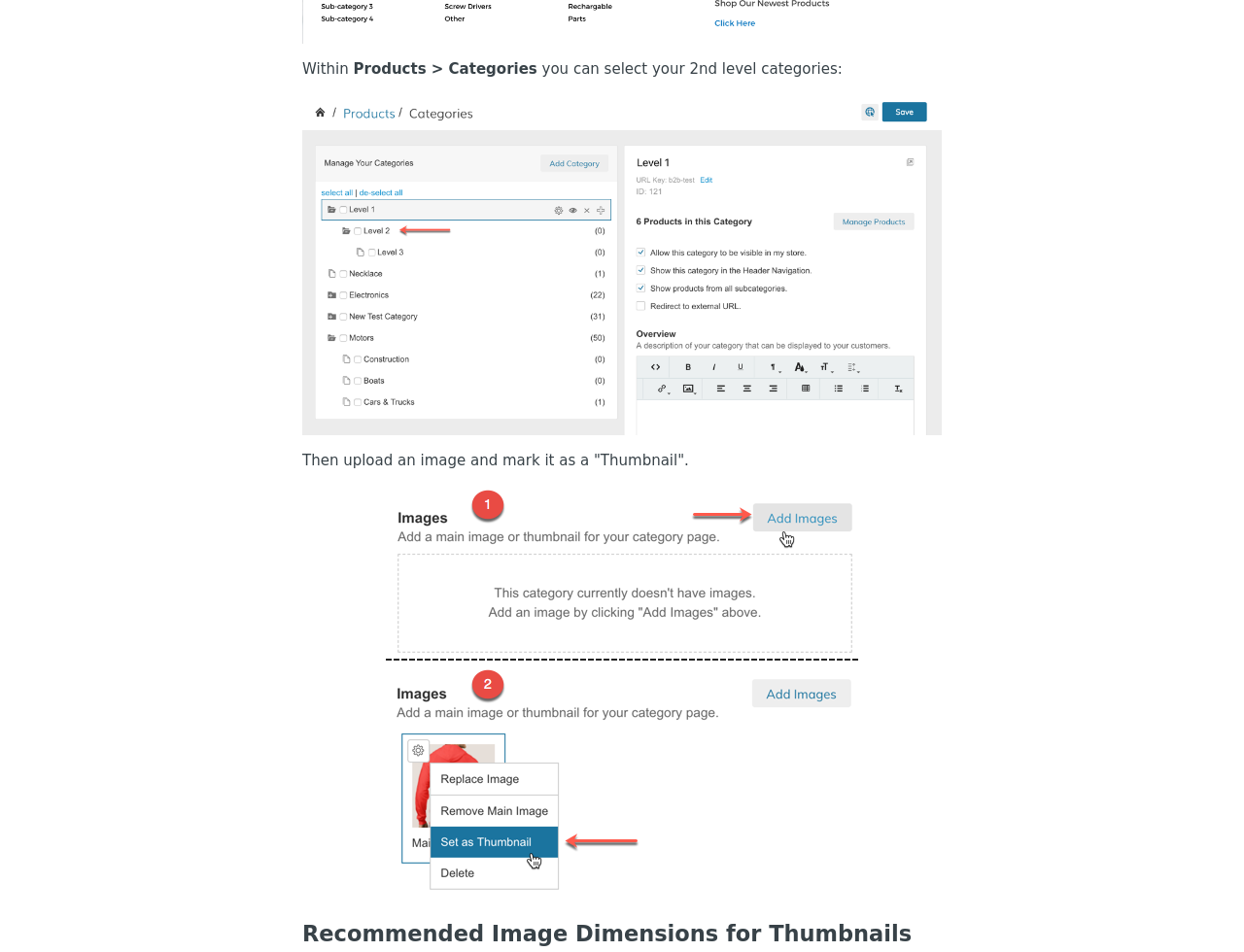What is the purpose of the 'Show subpages for M2E' button?
Based on the visual, give a brief answer using one word or a short phrase.

To show subpages for M2E